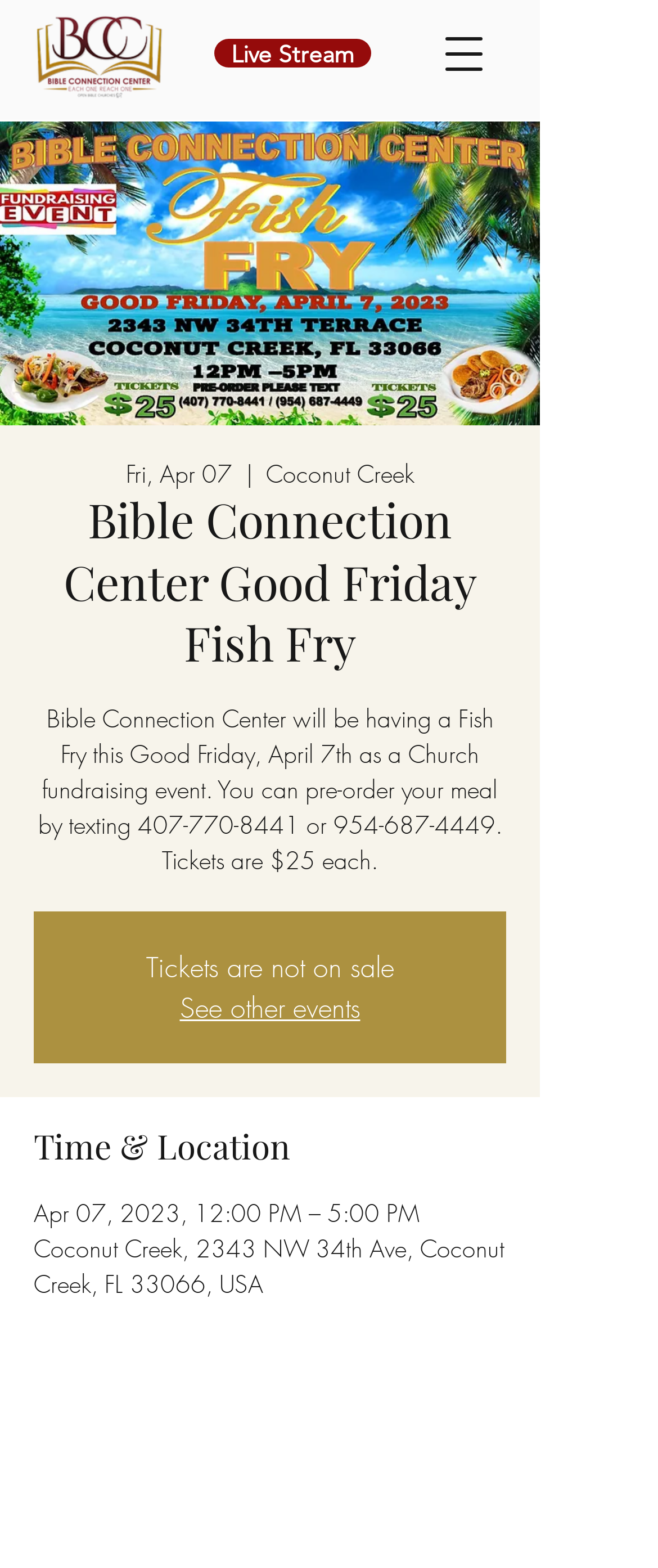Articulate a complete and detailed caption of the webpage elements.

The webpage is about the Bible Connection Center's Good Friday Fish Fry event. At the top left, there is a link to "Live Stream". On the top right, there is a button to open the navigation menu, which is accompanied by an image of the Bible Connection Center's logo. Below the logo, there is a heading that reads "Bible Connection Center Good Friday Fish Fry". 

Underneath the heading, there is a section that displays the date and location of the event. The date "Fri, Apr 07" is shown, followed by a vertical bar, and then the location "Coconut Creek". 

Below this section, there is a paragraph that describes the event, stating that the Bible Connection Center will be having a Fish Fry on Good Friday, April 7th, as a church fundraising event. It also provides instructions on how to pre-order meals by texting specific phone numbers. The paragraph also mentions that tickets are $25 each. 

Next to this paragraph, there is a note that says "Tickets are not on sale". Below this, there is a link to "See other events". 

Further down, there is a section headed "Time & Location", which displays the event's schedule and address. The schedule shows that the event will take place on April 7, 2023, from 12:00 PM to 5:00 PM. The address is provided as 2343 NW 34th Ave, Coconut Creek, FL 33066, USA.